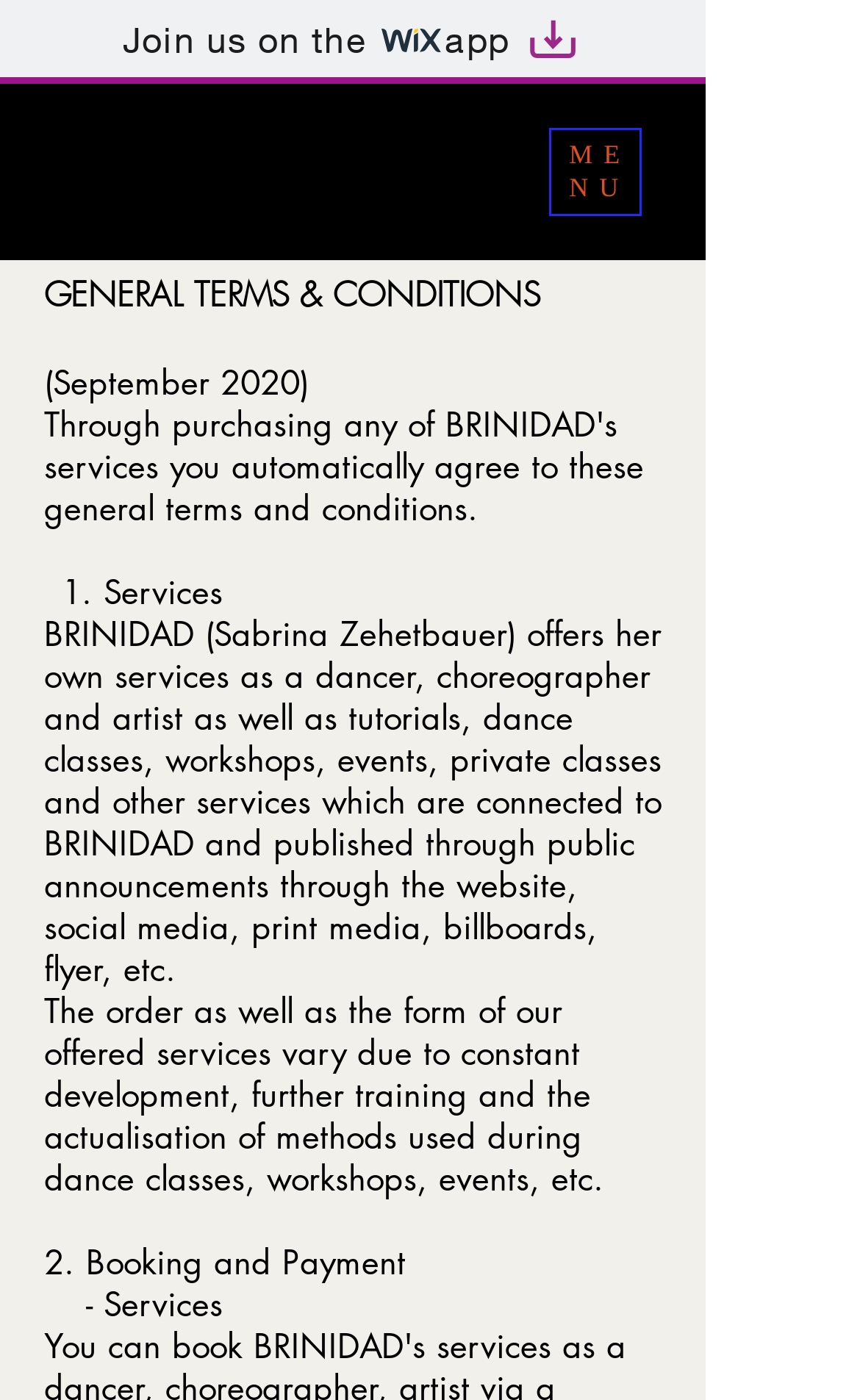Look at the image and answer the question in detail:
When were the terms and conditions last updated?

The webpage contains a StaticText element with the text '(September 2020)', which suggests that the terms and conditions were last updated in September 2020.